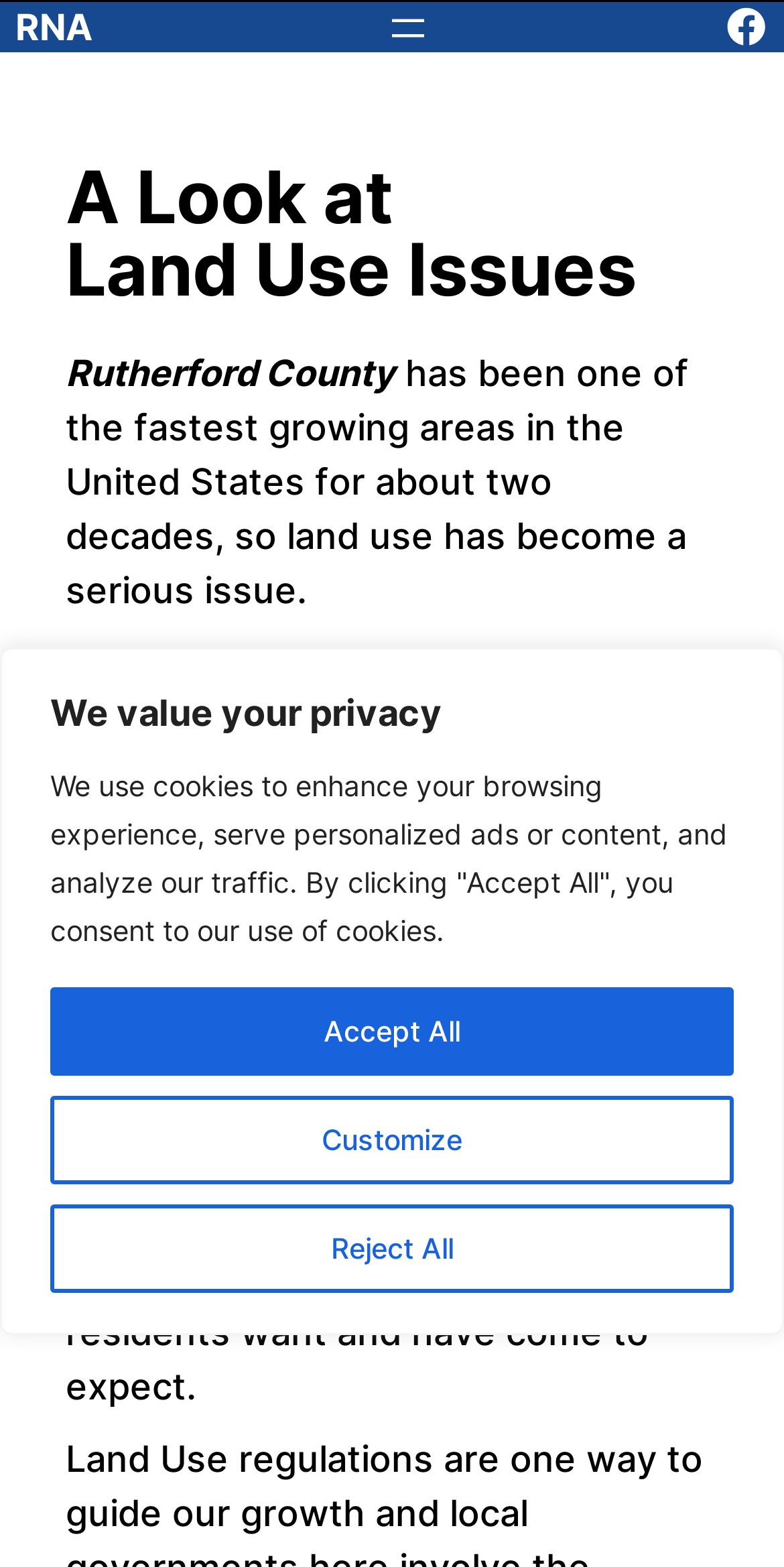Based on the element description Accept All, identify the bounding box coordinates for the UI element. The coordinates should be in the format (top-left x, top-left y, bottom-right x, bottom-right y) and within the 0 to 1 range.

[0.064, 0.63, 0.936, 0.686]